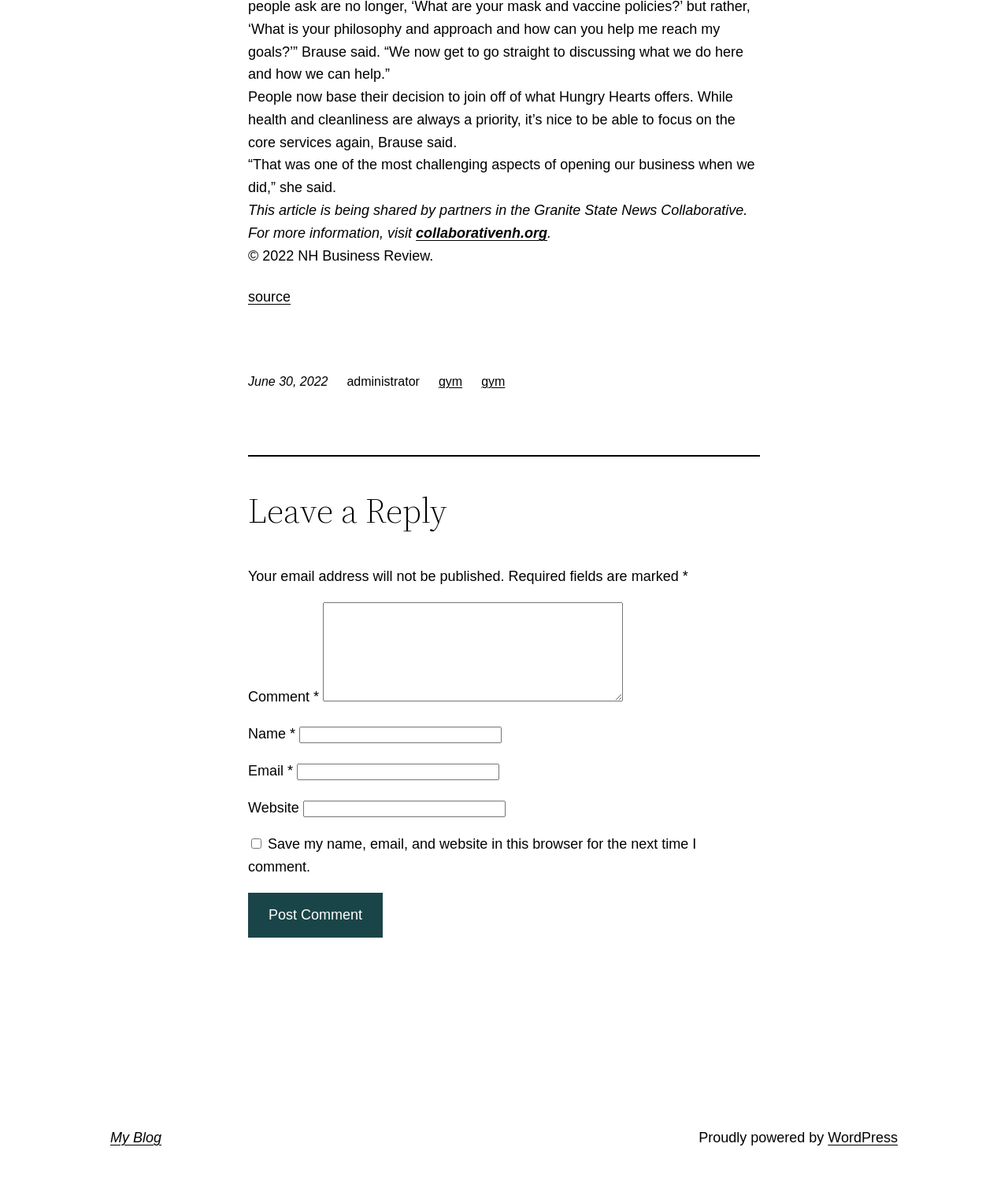Using details from the image, please answer the following question comprehensively:
What is the name of the platform powering the blog?

I found the name of the platform powering the blog by looking at the link element with the text 'WordPress', which is a child of the root element and is located at the bottom of the page.